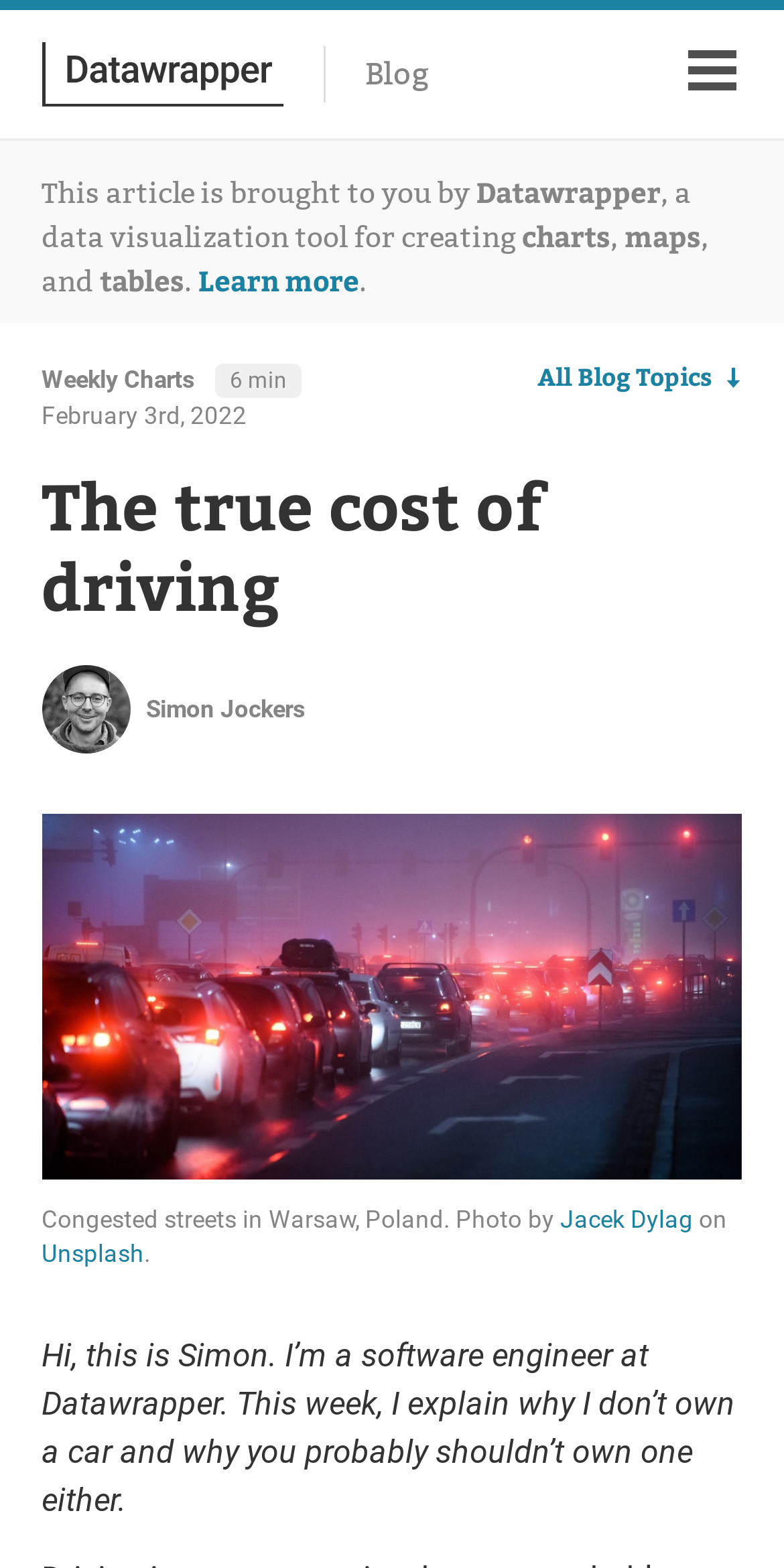Can you identify and provide the main heading of the webpage?

The true cost of driving